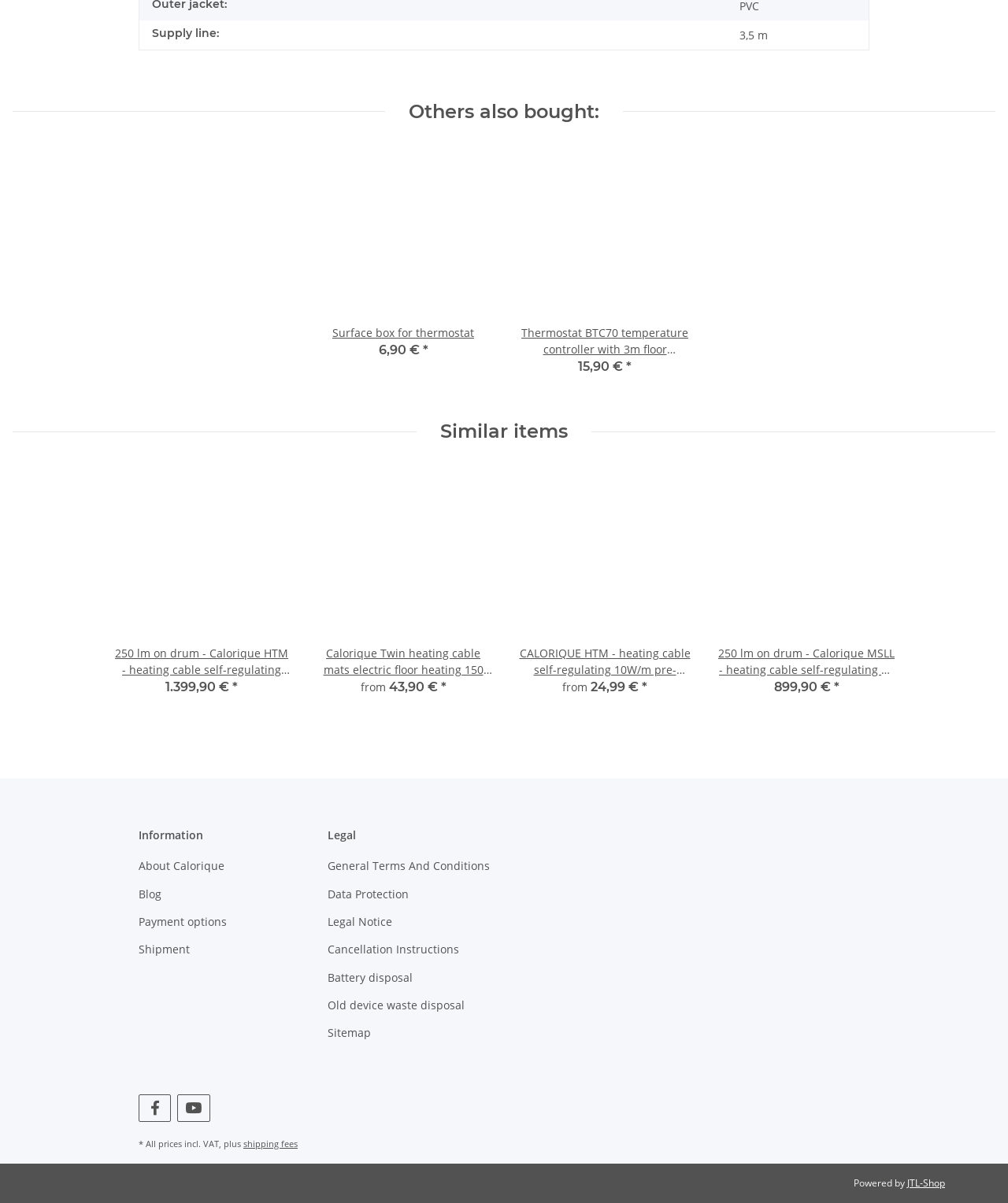What is the price of the Calorique Twin heating cable mats?
Provide an in-depth answer to the question, covering all aspects.

I found the link 'Calorique Twin heating cable mats electric floor heating...' and its corresponding price 'from 43,90 €'.